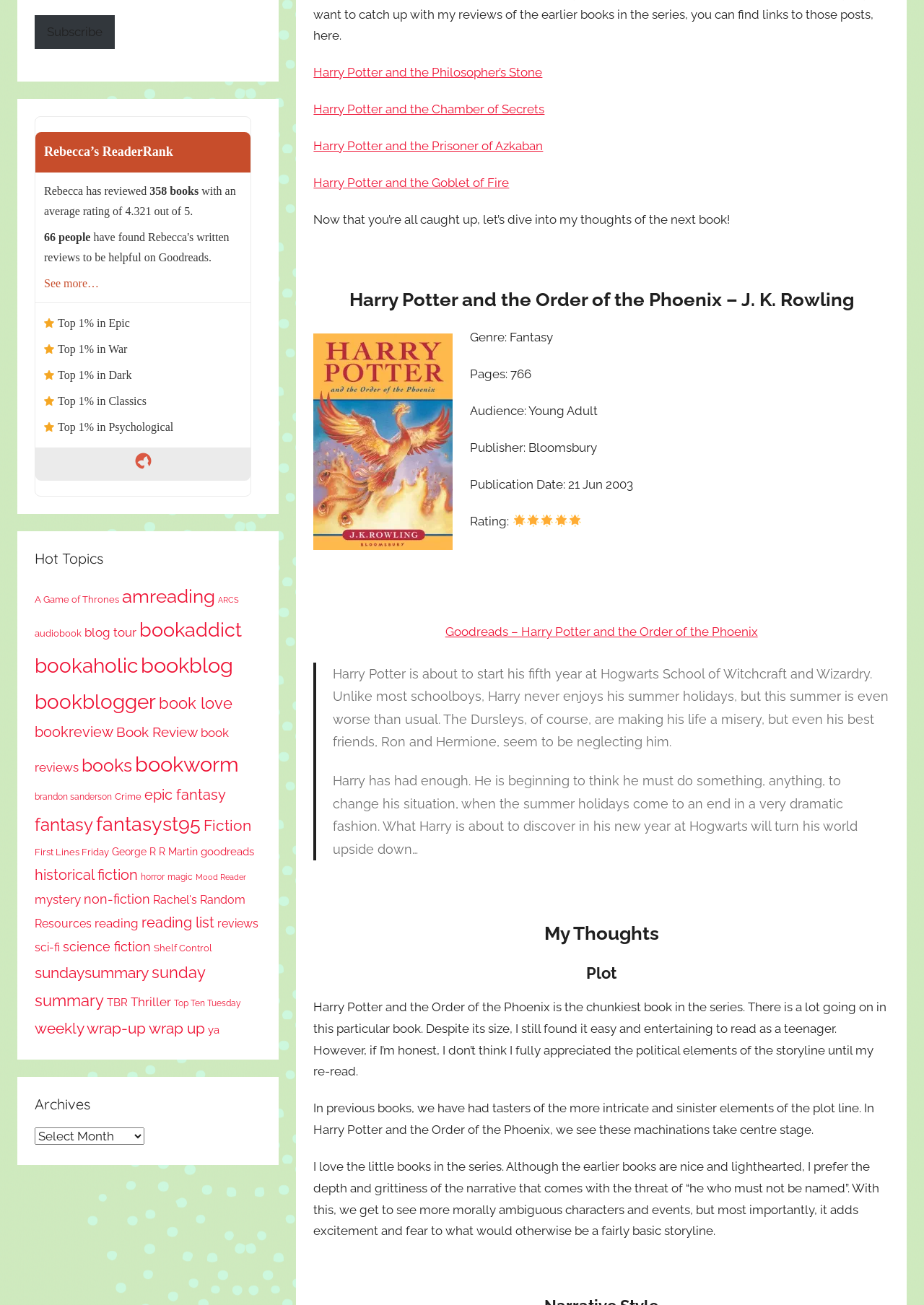Please answer the following query using a single word or phrase: 
How many stars did the reviewer give to the book?

5